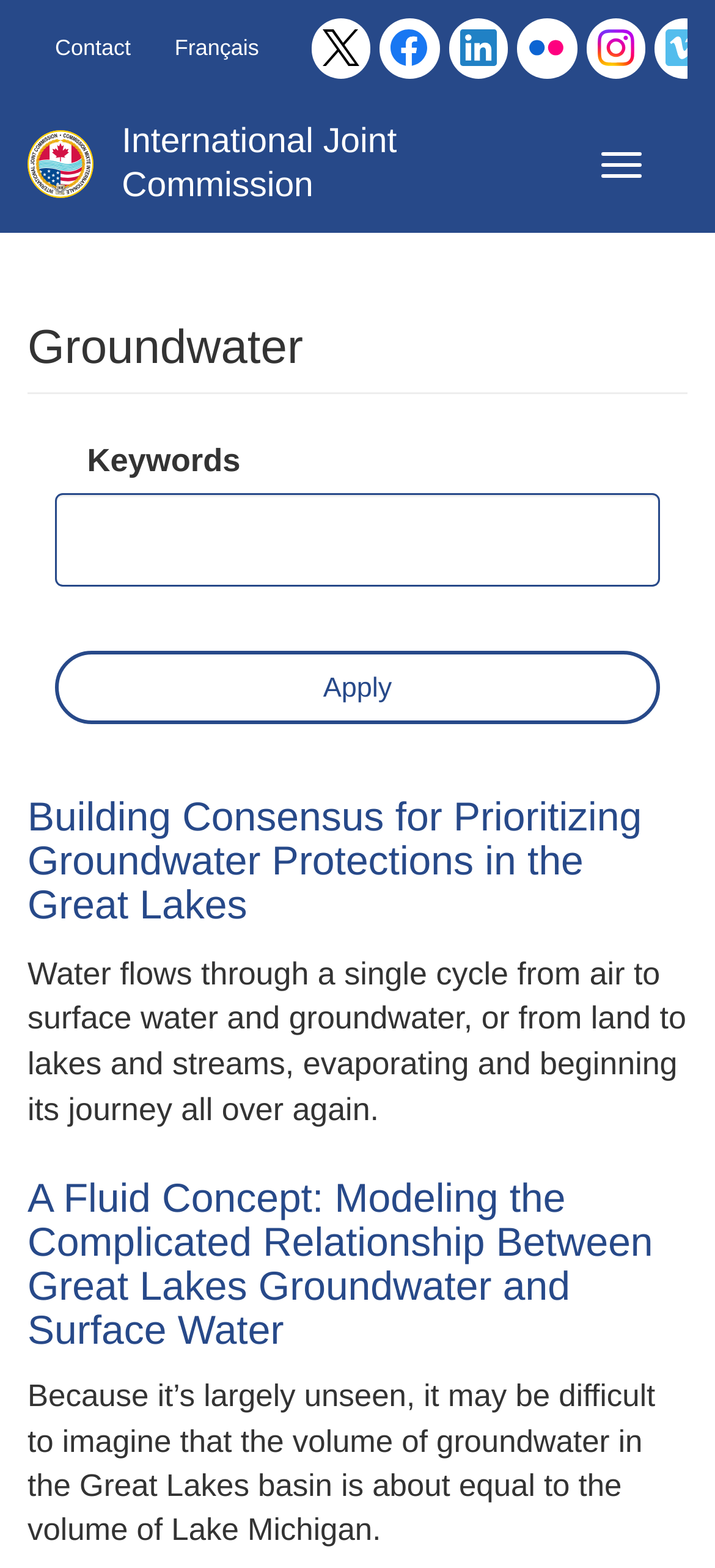Find and indicate the bounding box coordinates of the region you should select to follow the given instruction: "Go to the homepage".

[0.038, 0.083, 0.132, 0.126]